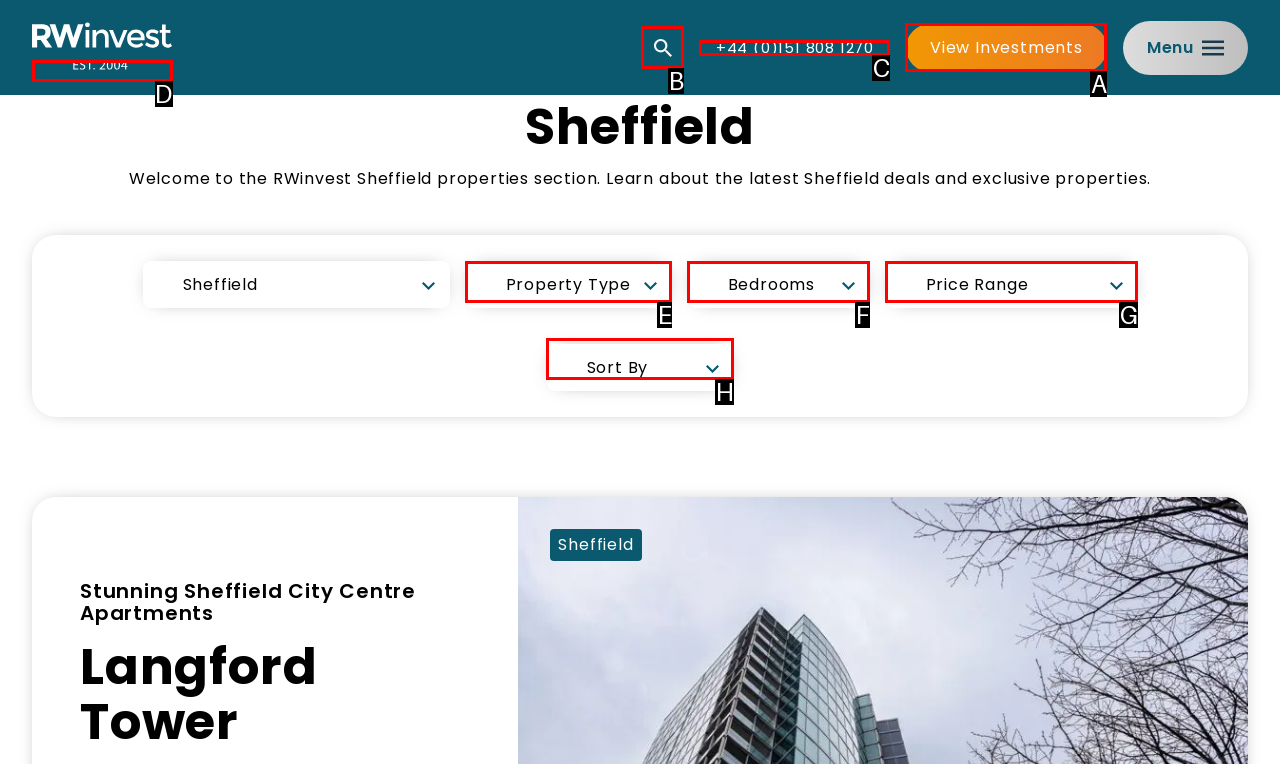Tell me which option best matches this description: aria-label="RWinvest Home Page"
Answer with the letter of the matching option directly from the given choices.

D